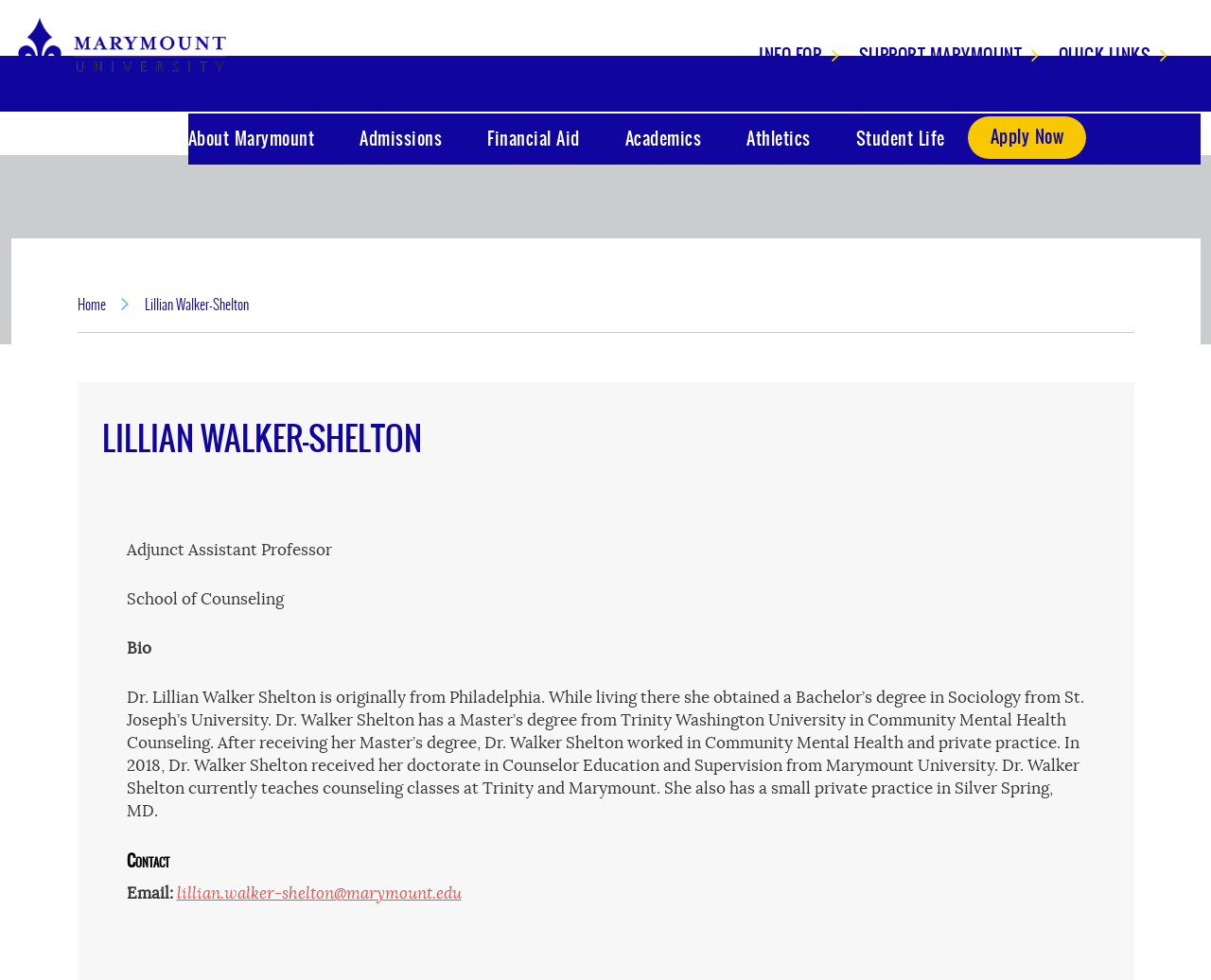Locate the bounding box coordinates of the element that needs to be clicked to carry out the instruction: "go to Marymount University homepage". The coordinates should be given as four float numbers ranging from 0 to 1, i.e., [left, top, right, bottom].

[0.013, 0.014, 0.208, 0.092]